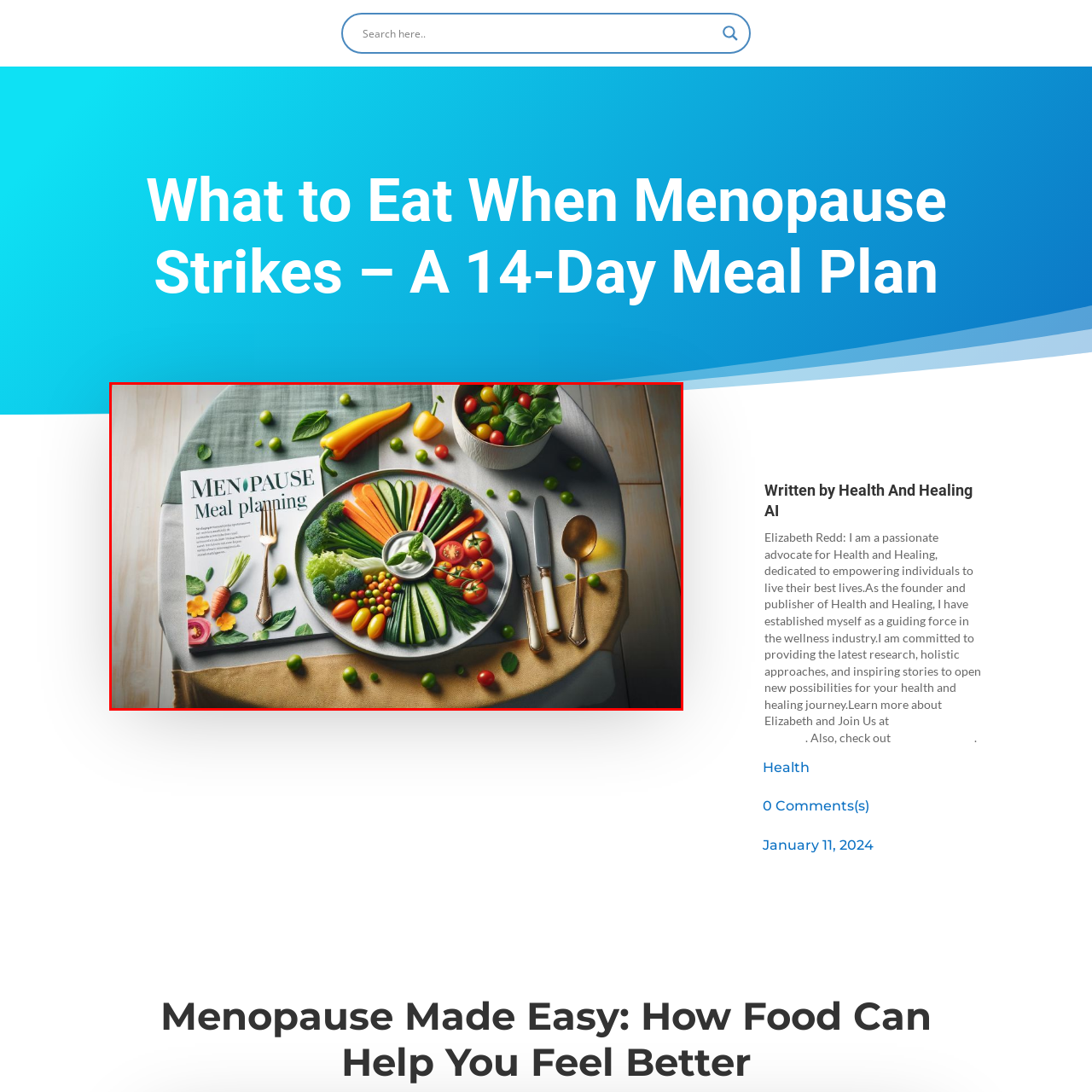Offer a detailed caption for the picture inside the red-bordered area.

The image features a beautifully arranged colorful vegetable platter, specifically designed to highlight healthy meal options for individuals navigating menopause. The platter showcases a vibrant assortment of fresh vegetables, including various shades of green from broccoli and cucumbers, bright orange carrots, and red cherry tomatoes, all artfully arranged in a circular pattern surrounding a small bowl of creamy dip in the center. 

Accompanying the platter is a magazine titled "MENOPAUSE Meal Planning," which sits prominently on the table, suggesting a focus on dietary choices related to menopause. Around the platter, additional whole vegetables and greens add a touch of freshness and abundance. The scene is set on a wooden table with utensils neatly positioned alongside a soft, textured cloth, conveying a warm and inviting atmosphere for meal preparation and discussion. This composition encapsulates the themes of health, nourishment, and the importance of mindful eating during the menopausal transition.